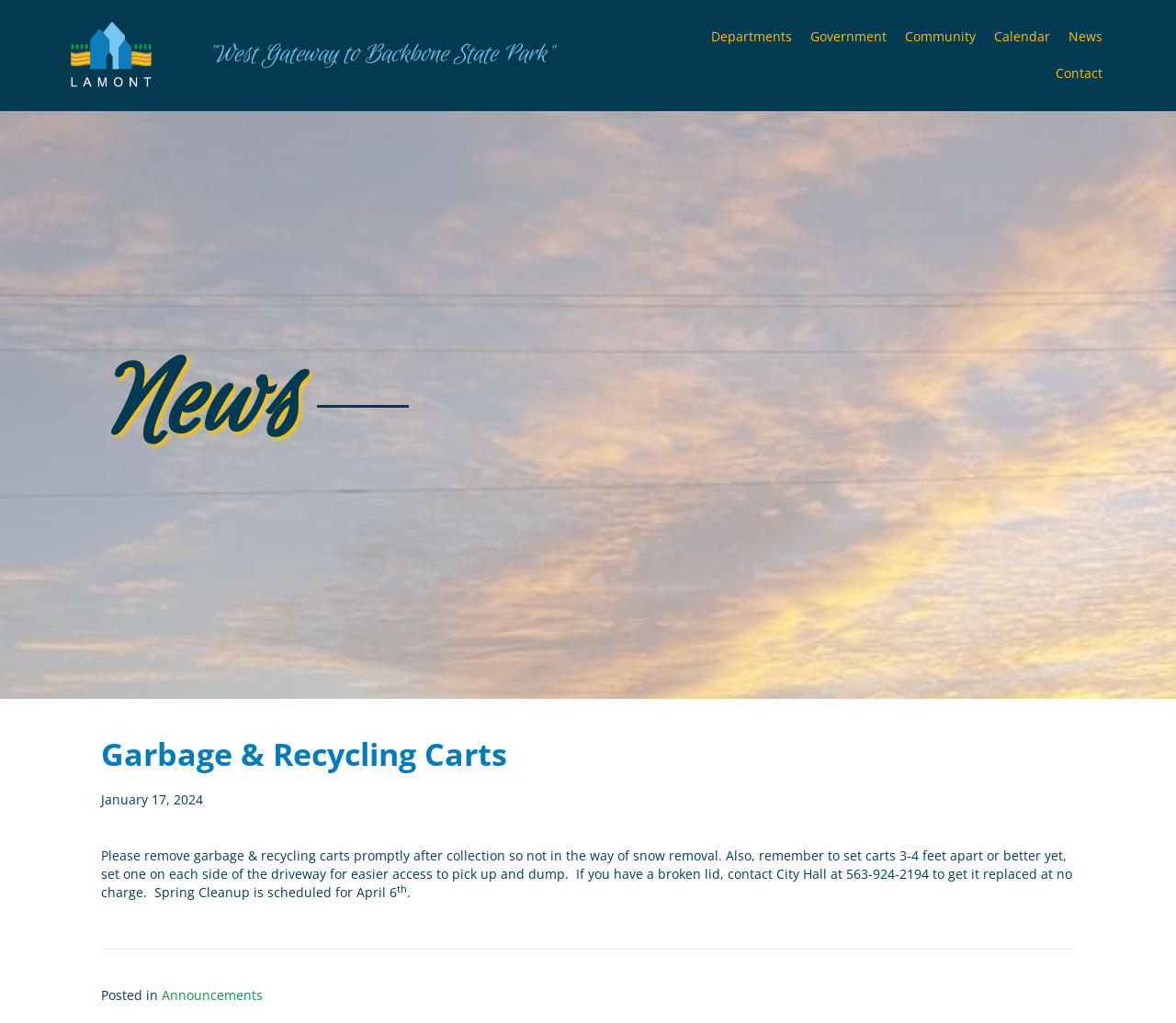Could you provide the bounding box coordinates for the portion of the screen to click to complete this instruction: "Click the 'Announcements' link"?

[0.138, 0.964, 0.223, 0.981]